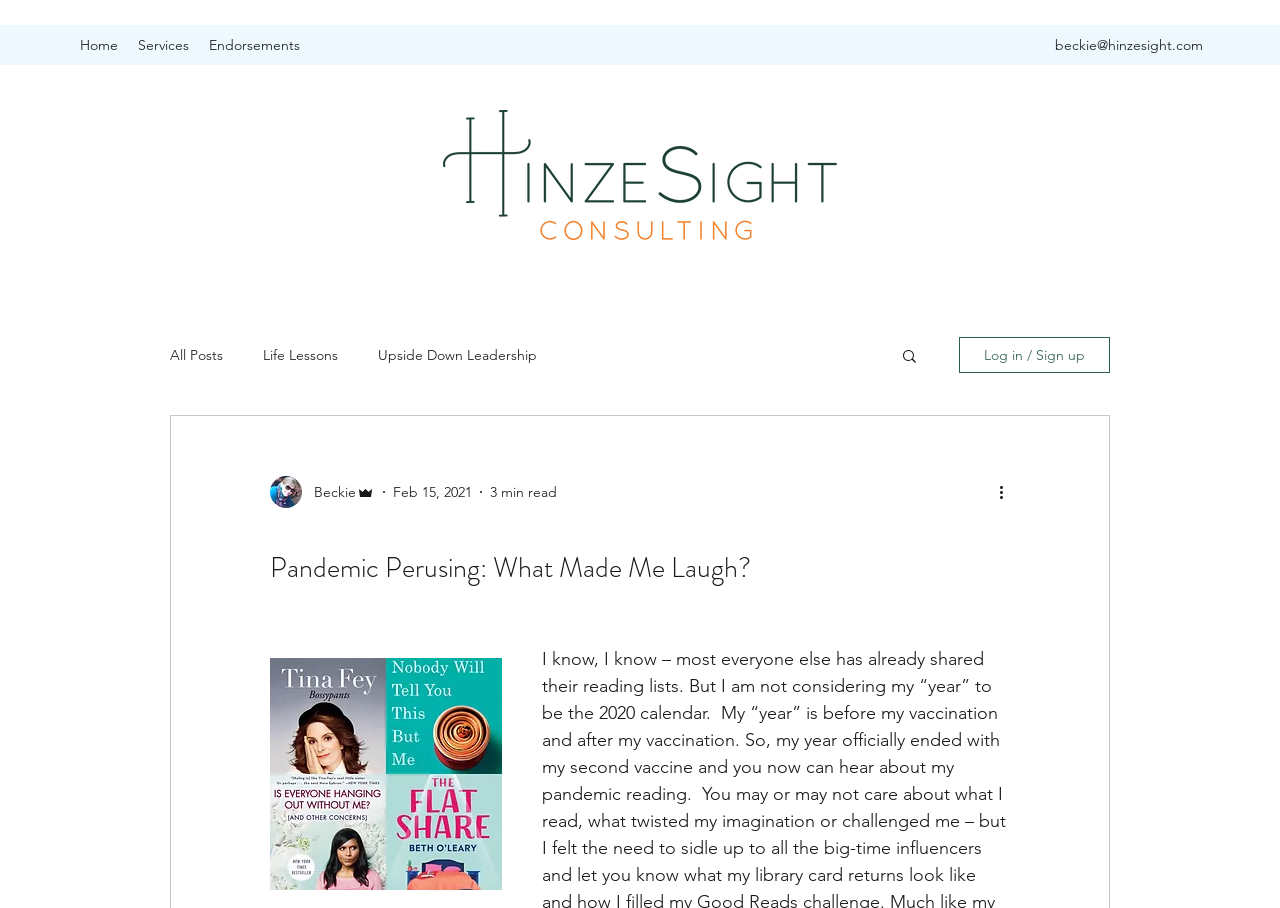What is the purpose of the button with the image?
Refer to the image and give a detailed response to the question.

I found a button element with an image and the text 'Search' which suggests that the purpose of the button is to search for something on the website.